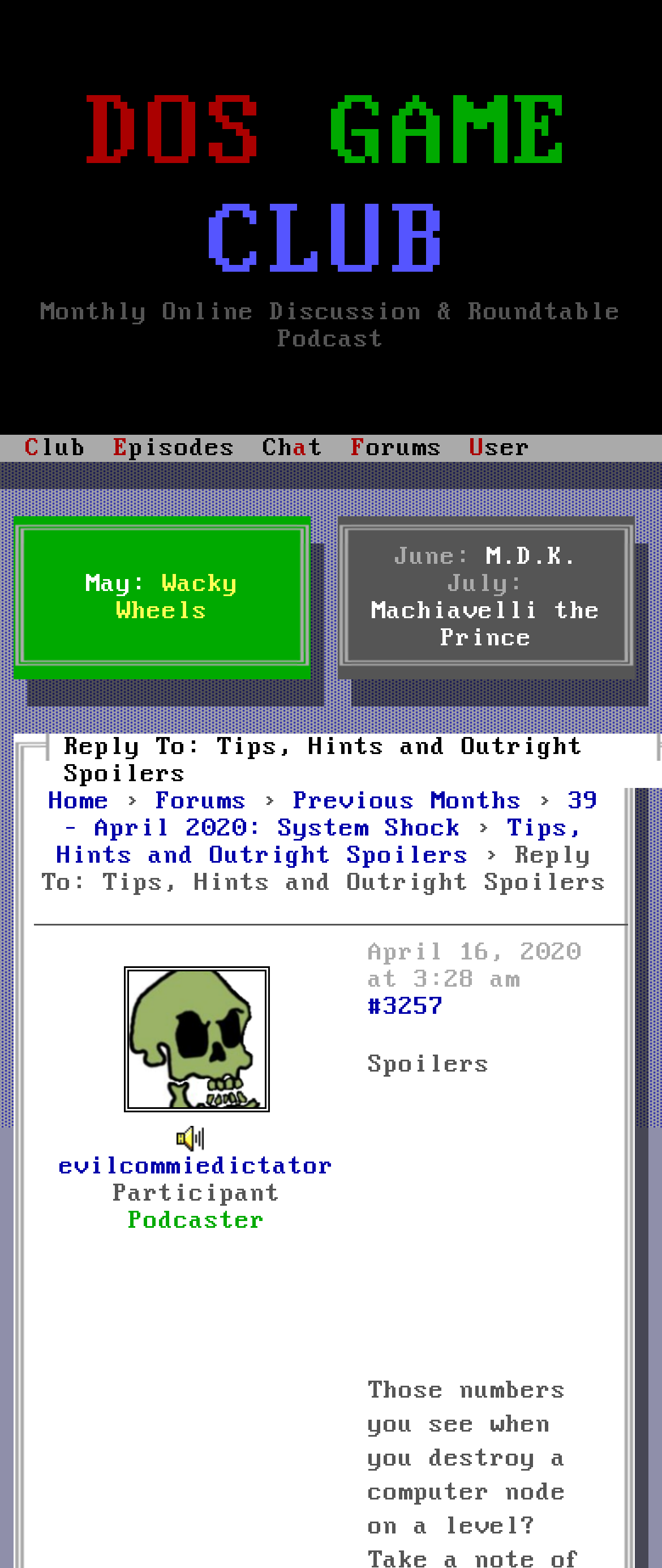Provide a brief response to the question below using one word or phrase:
What is the name of the podcast episode for April 2020?

System Shock